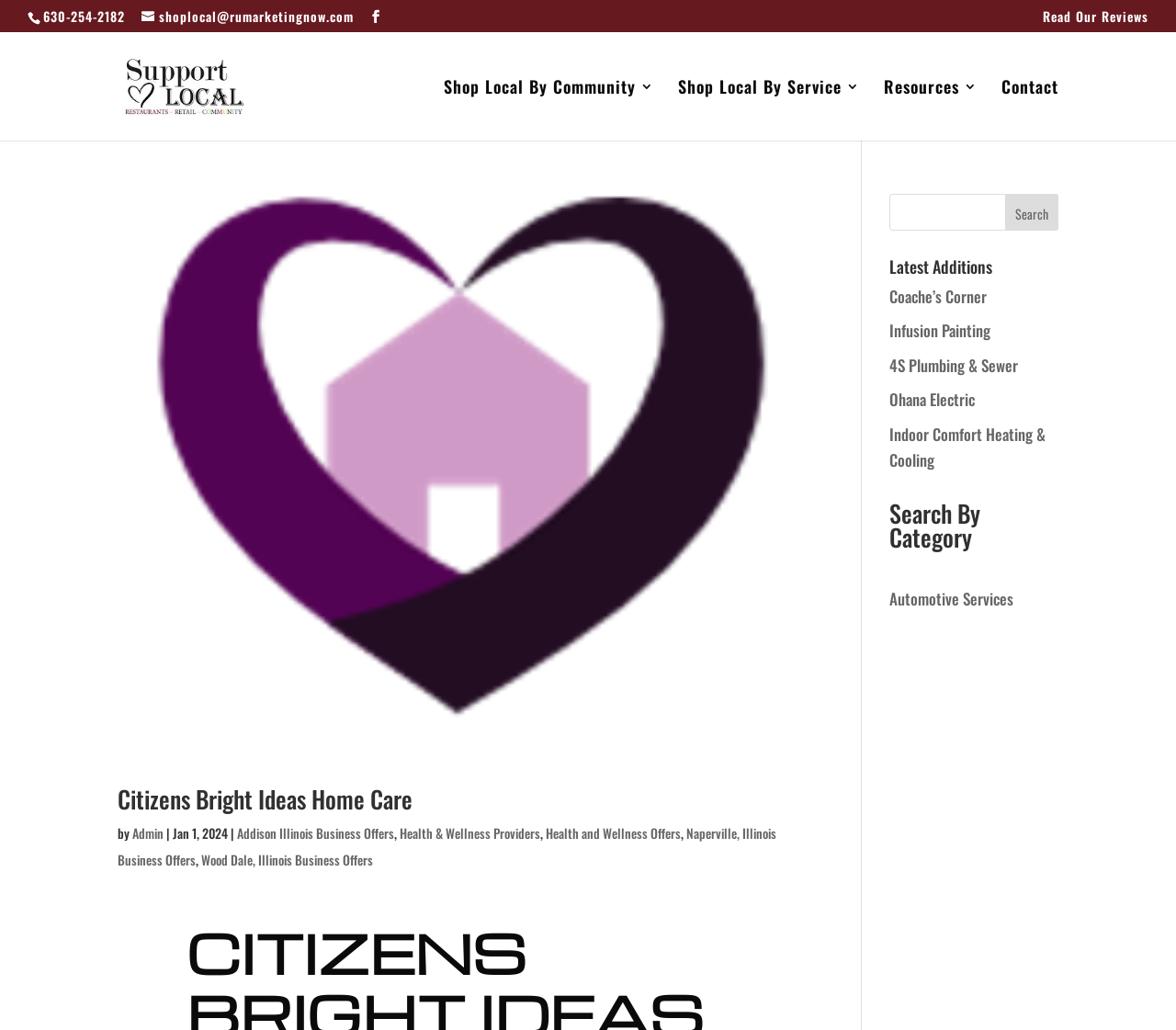Please reply to the following question using a single word or phrase: 
What is the category of '4S Plumbing & Sewer'?

Automotive Services